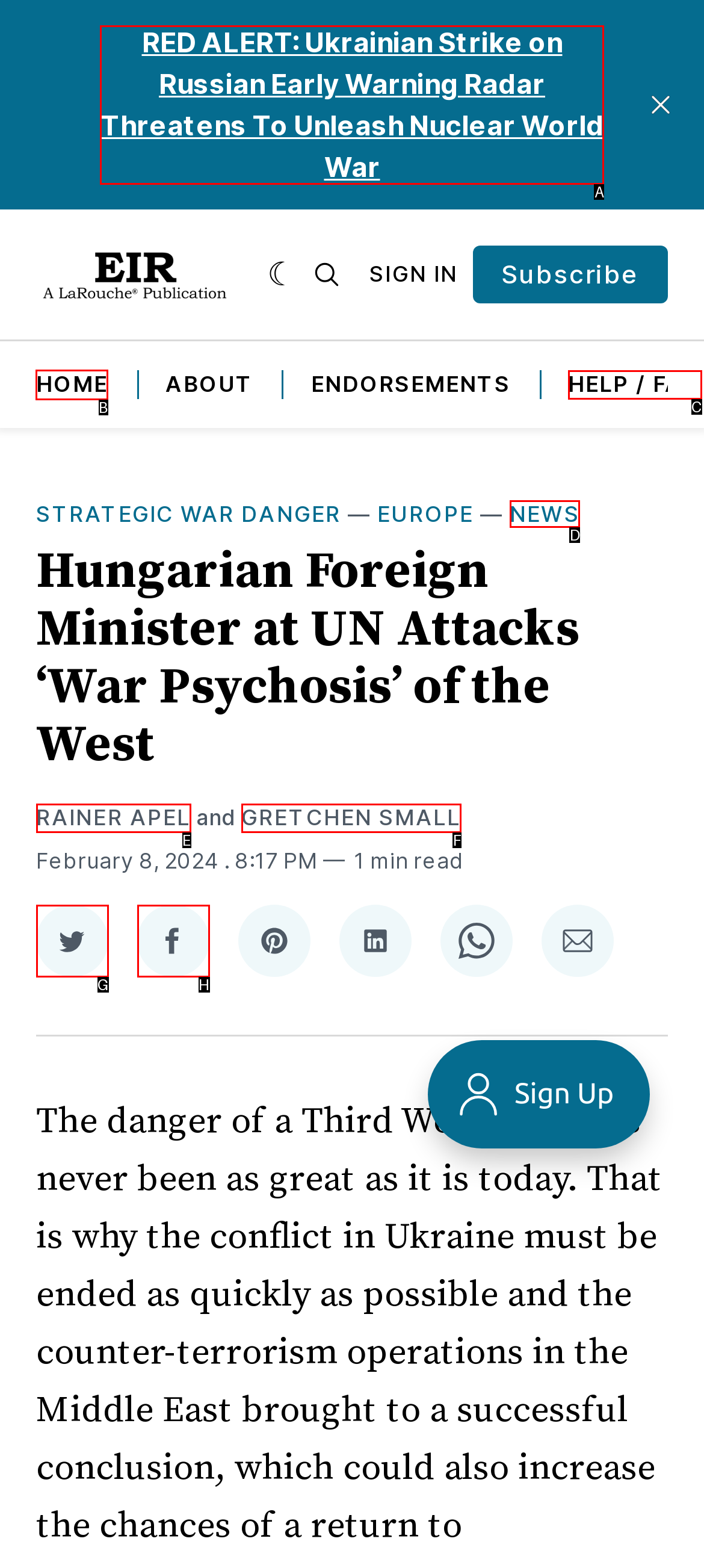Identify the letter of the correct UI element to fulfill the task: Navigate to the home page from the given options in the screenshot.

None